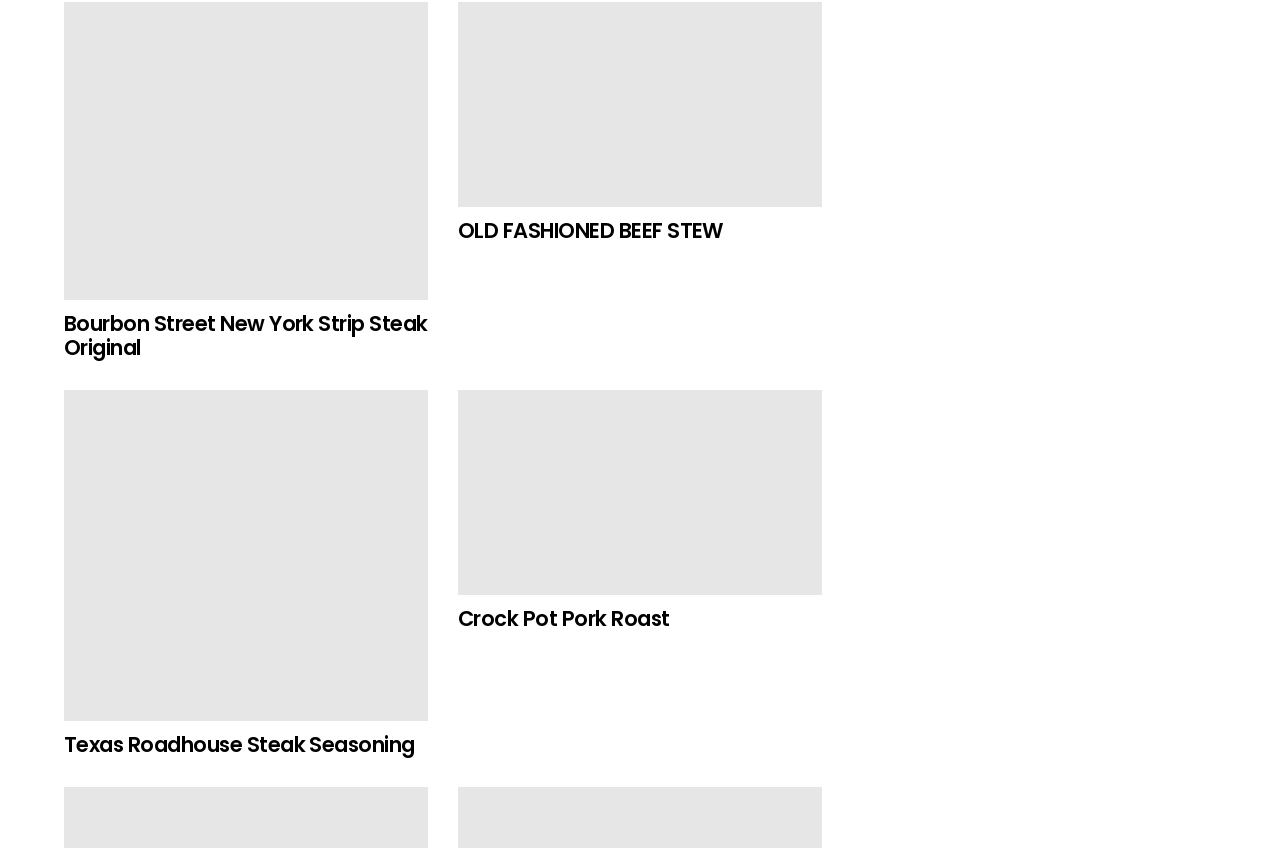How many recipes are on the left side?
Utilize the information in the image to give a detailed answer to the question.

I compared the x1 coordinates of the article elements and found that two of them have x1 values less than 0.358, which means they are on the left side of the webpage.